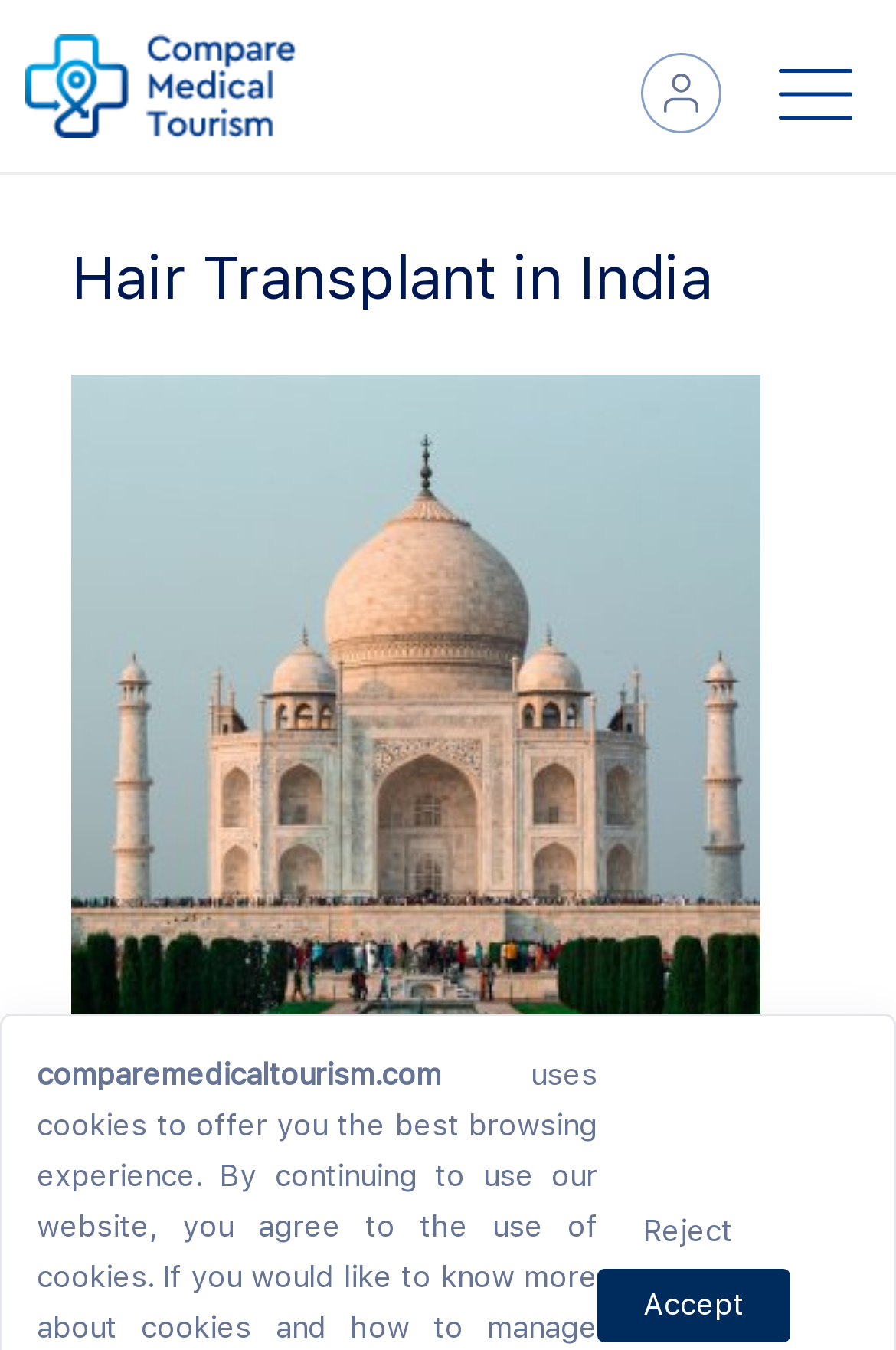Give a detailed explanation of the elements present on the webpage.

The webpage is about hair transplant services in India, specifically comparing costs and finding top hospitals and clinics. At the top left, there is a heading "Compare Medical Tourism" with a link and an image of the same name. To the right of this, there is an empty link. Below the heading, there is a prominent image with the title "Hair Transplant in India". 

On the top right, there are two links, "Login" and two buttons "Reject" and "Accept", likely related to user preferences or cookie policies. 

The main content of the webpage is divided into two sections. The first section has a heading "Hair Transplant in India" and the second section has a heading "Hair Transplant Cost & Best Hospitals in India". At the bottom left, there is a static text displaying the website's URL "comparemedicaltourism.com".